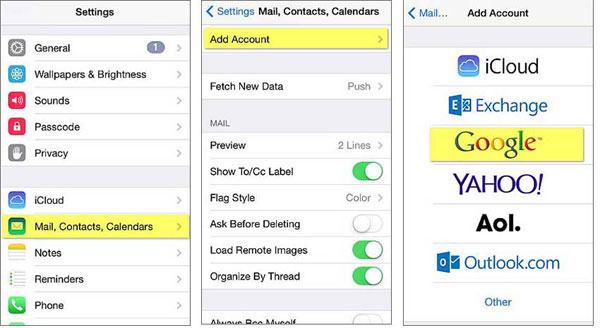How many account types are available for addition?
Please elaborate on the answer to the question with detailed information.

The right screen presents the options for various account types available for addition, including iCloud, Exchange, Google, Yahoo, AOL, and Outlook.com, which totals 6 account types.